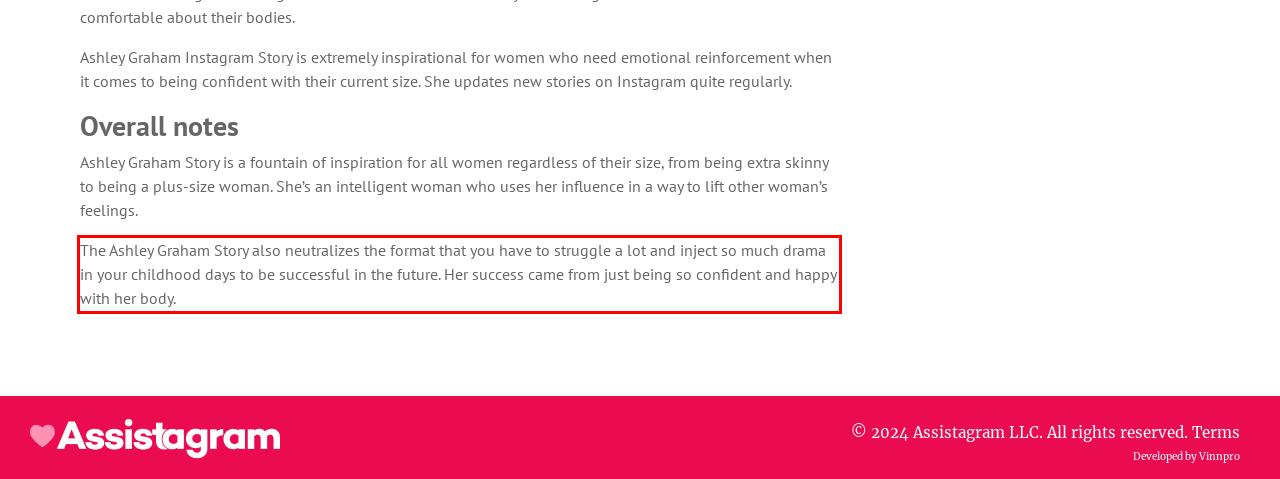Using OCR, extract the text content found within the red bounding box in the given webpage screenshot.

The Ashley Graham Story also neutralizes the format that you have to struggle a lot and inject so much drama in your childhood days to be successful in the future. Her success came from just being so confident and happy with her body.